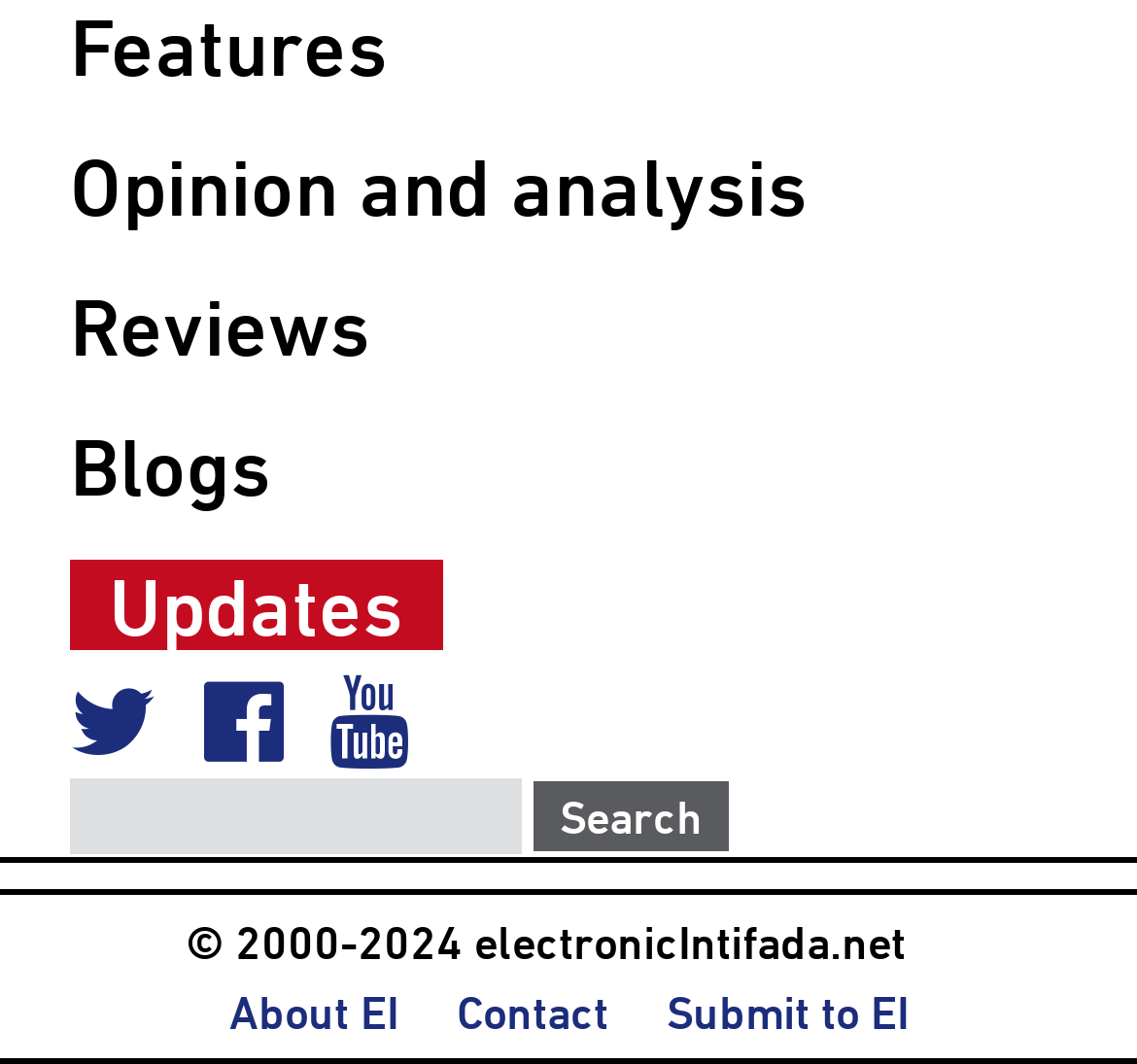What is the copyright year range?
Could you answer the question with a detailed and thorough explanation?

I found the StaticText element '© 2000-2024 electronicIntifada.net' at the bottom of the page, which indicates the copyright year range.